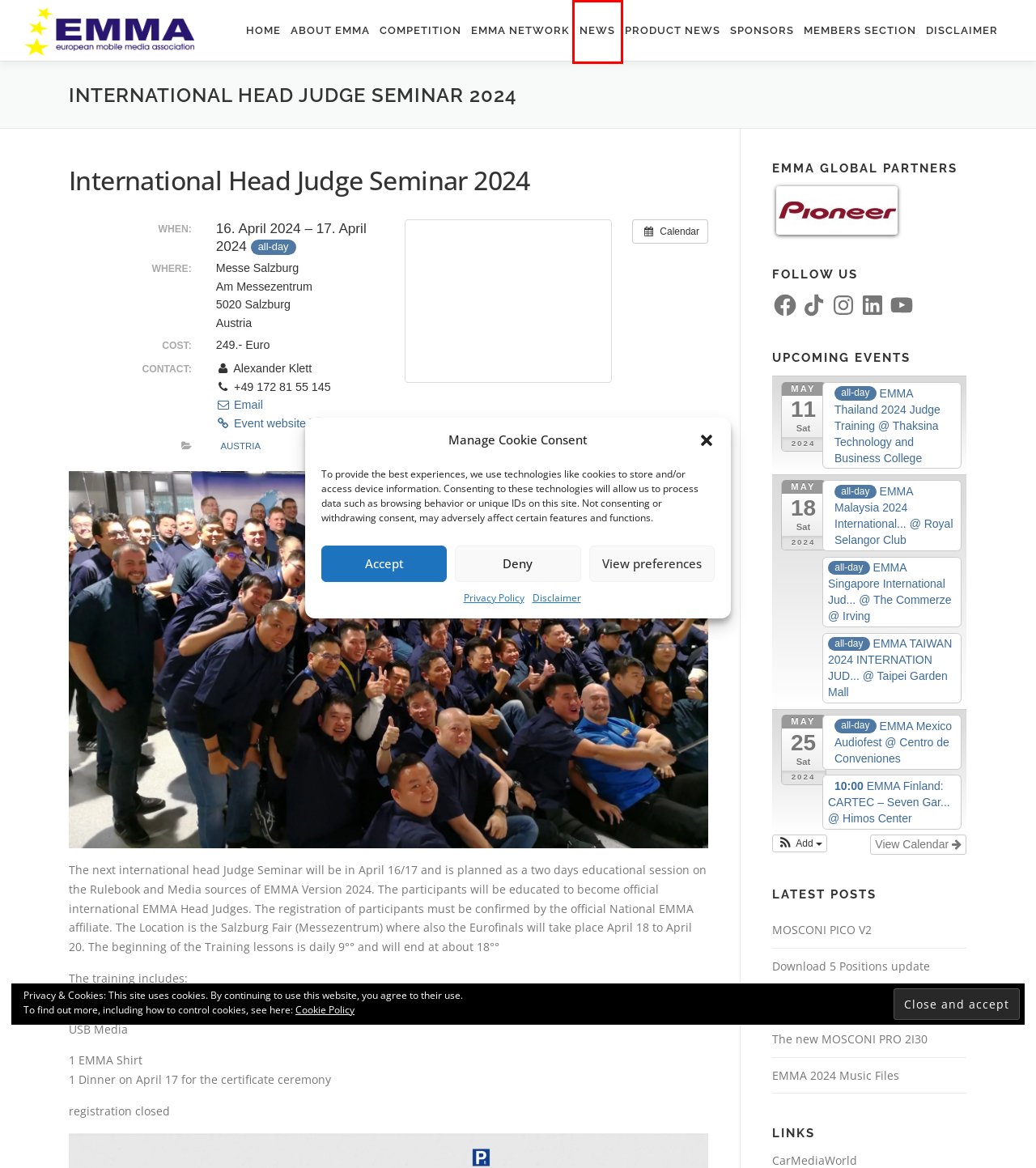Look at the screenshot of a webpage where a red bounding box surrounds a UI element. Your task is to select the best-matching webpage description for the new webpage after you click the element within the bounding box. The available options are:
A. Multi Media – EMMA Global
B. EMMA America – EMMA Global
C. Resultlists – EMMA Global
D. MOSCONI PICO V2 – EMMA Global
E. EMMA – EMMA Global
F. EMMA Europe – EMMA Global
G. EMMA Global – the global car lifestyle network
H. EMMA

E